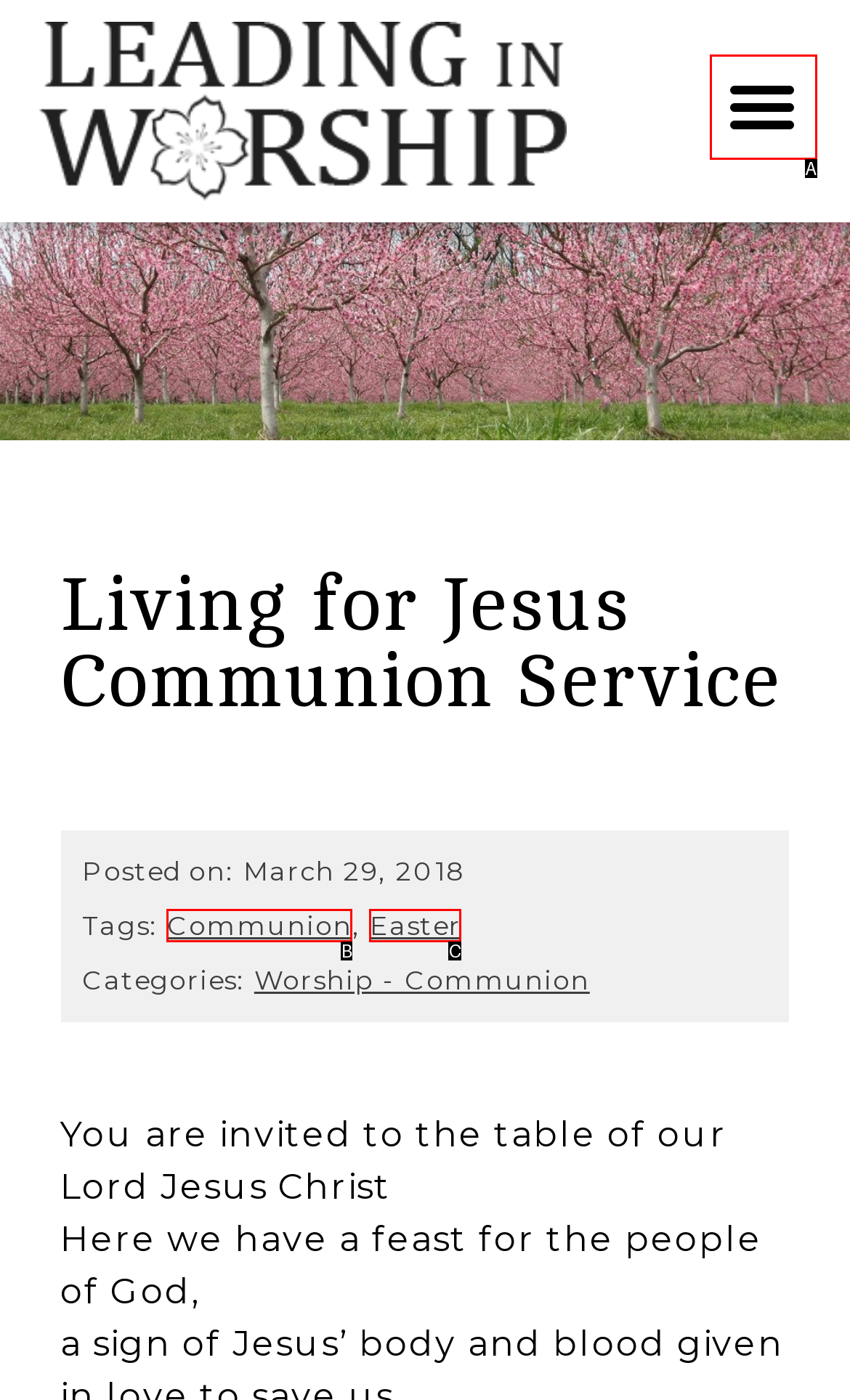Given the description: Communion, identify the HTML element that fits best. Respond with the letter of the correct option from the choices.

B